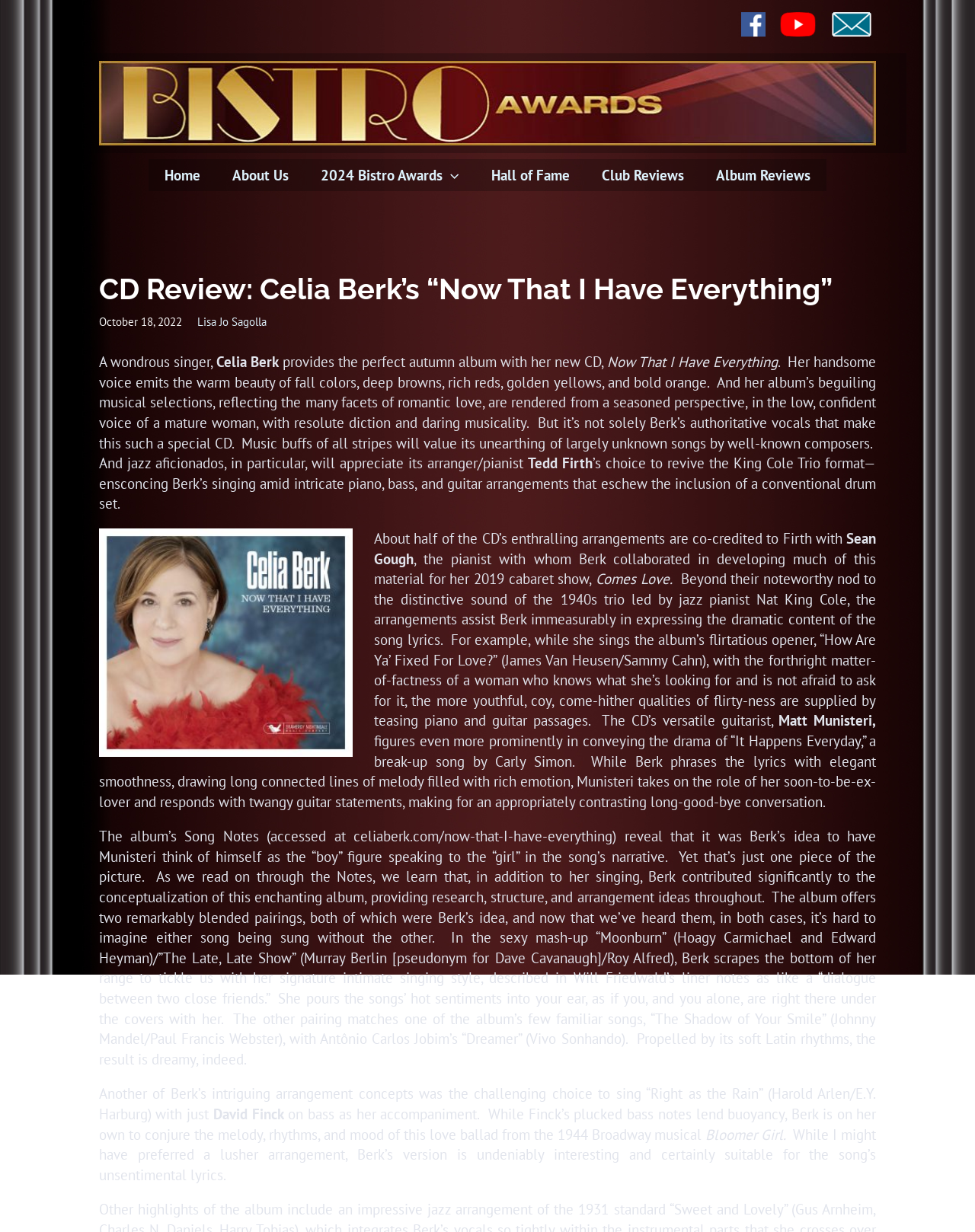Based on the image, please respond to the question with as much detail as possible:
What is the name of the pianist who collaborated with Celia Berk in developing the material for her 2019 cabaret show?

The answer can be found in the text 'About half of the CD’s enthralling arrangements are co-credited to Firth with Sean Gough, the pianist with whom Berk collaborated in developing much of this material for her 2019 cabaret show, Comes Love.'